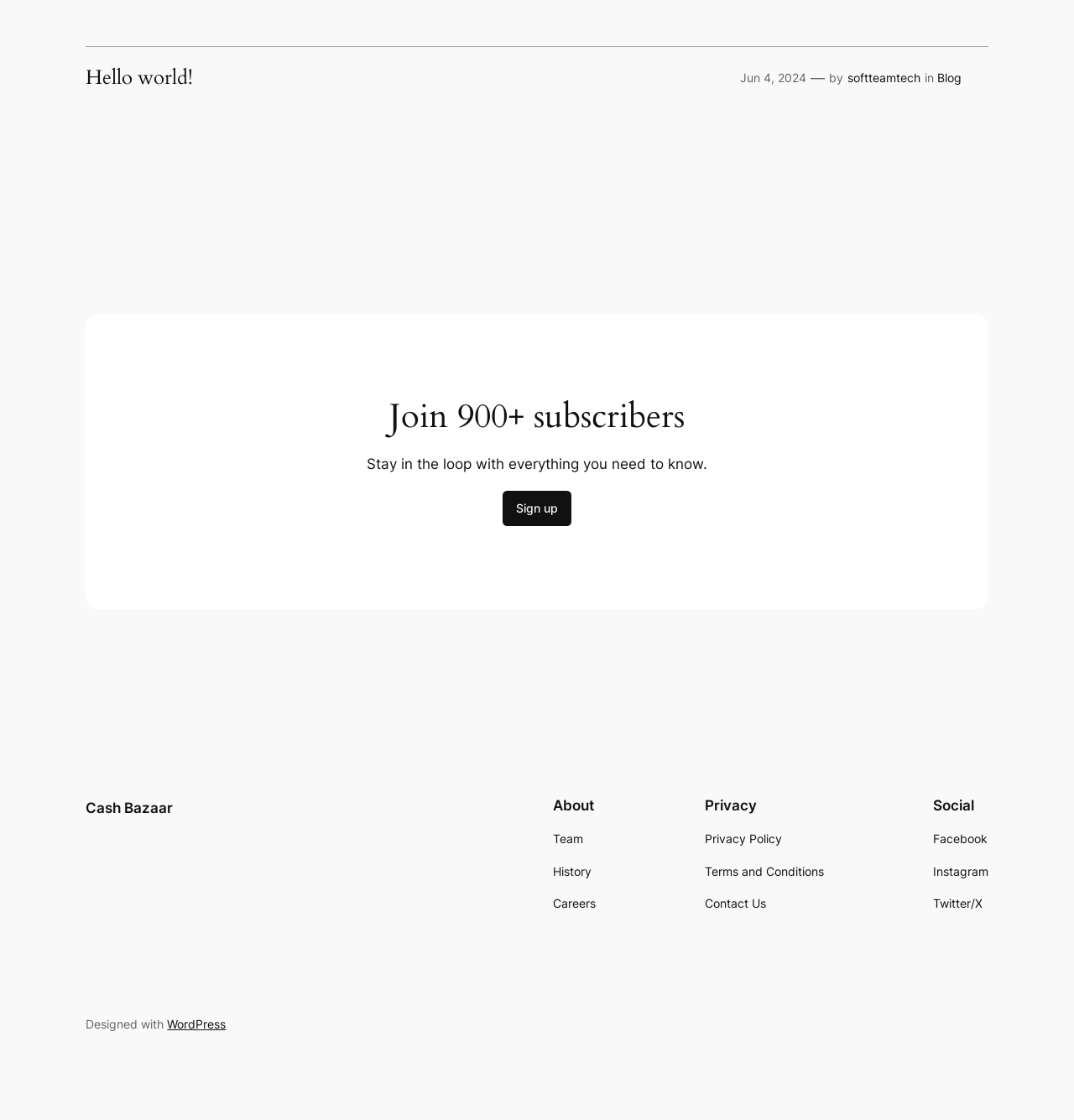Show the bounding box coordinates of the region that should be clicked to follow the instruction: "Click on 'Hello world!' link."

[0.08, 0.06, 0.18, 0.08]